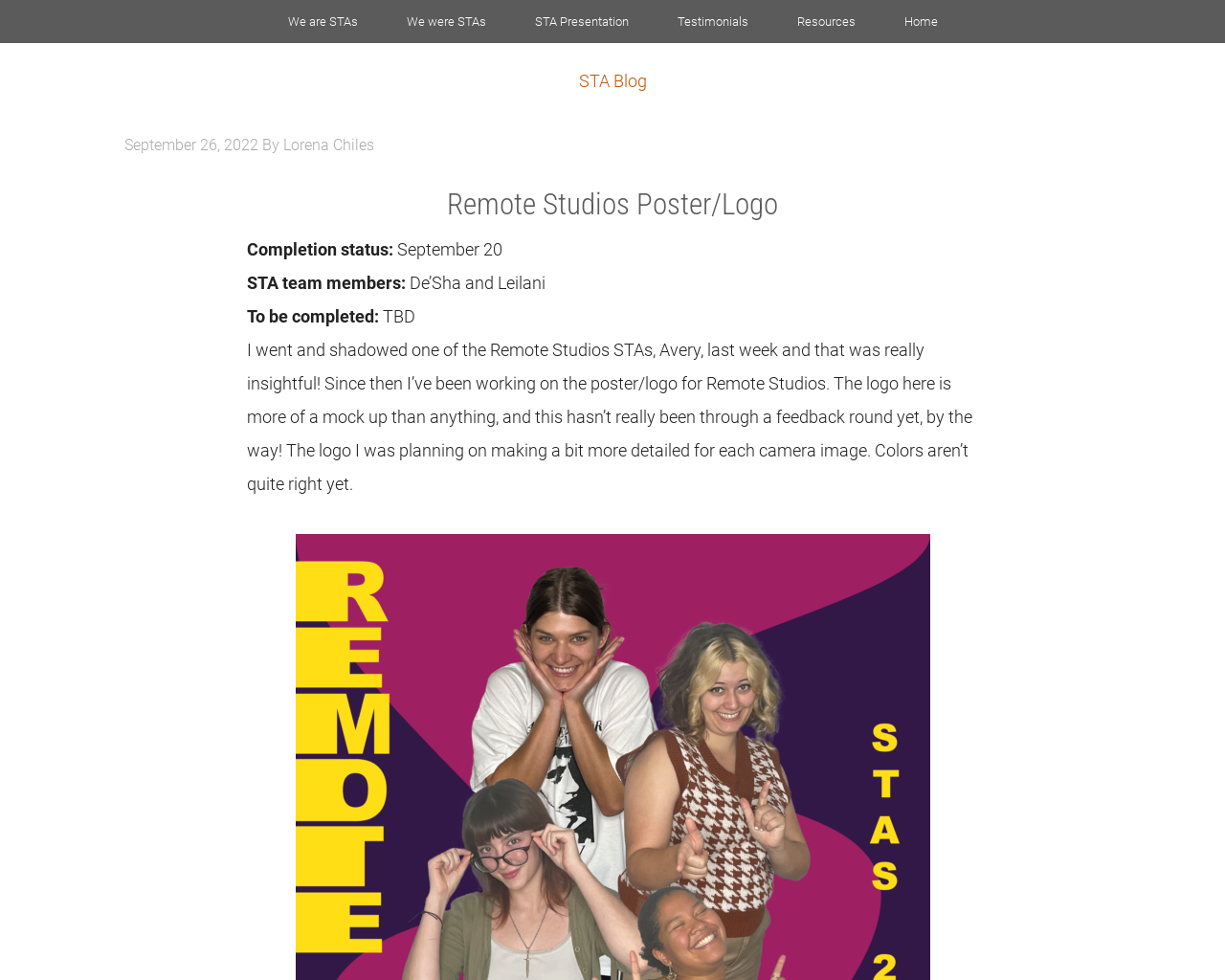Construct a comprehensive description capturing every detail on the webpage.

The webpage is titled "Week 3" and appears to be a blog post or article. At the top, there is a navigation menu with 7 links: "We are STAs", "We were STAs", "STA Presentation", "Testimonials", "Resources", "Home", and "STA Blog". 

Below the navigation menu, there is a prominent link to "STA Blog" that takes up most of the width of the page. Within this section, there is a header with a timestamp "September 26, 2022" and the author's name "Lorena Chiles". 

Underneath the header, there is a heading titled "Remote Studios Poster/Logo". Below this heading, there are several paragraphs of text that discuss the completion status of a project, the team members involved, and the tasks that need to be completed. The text also includes a personal anecdote about shadowing a Remote Studios STA and working on a poster/logo design.